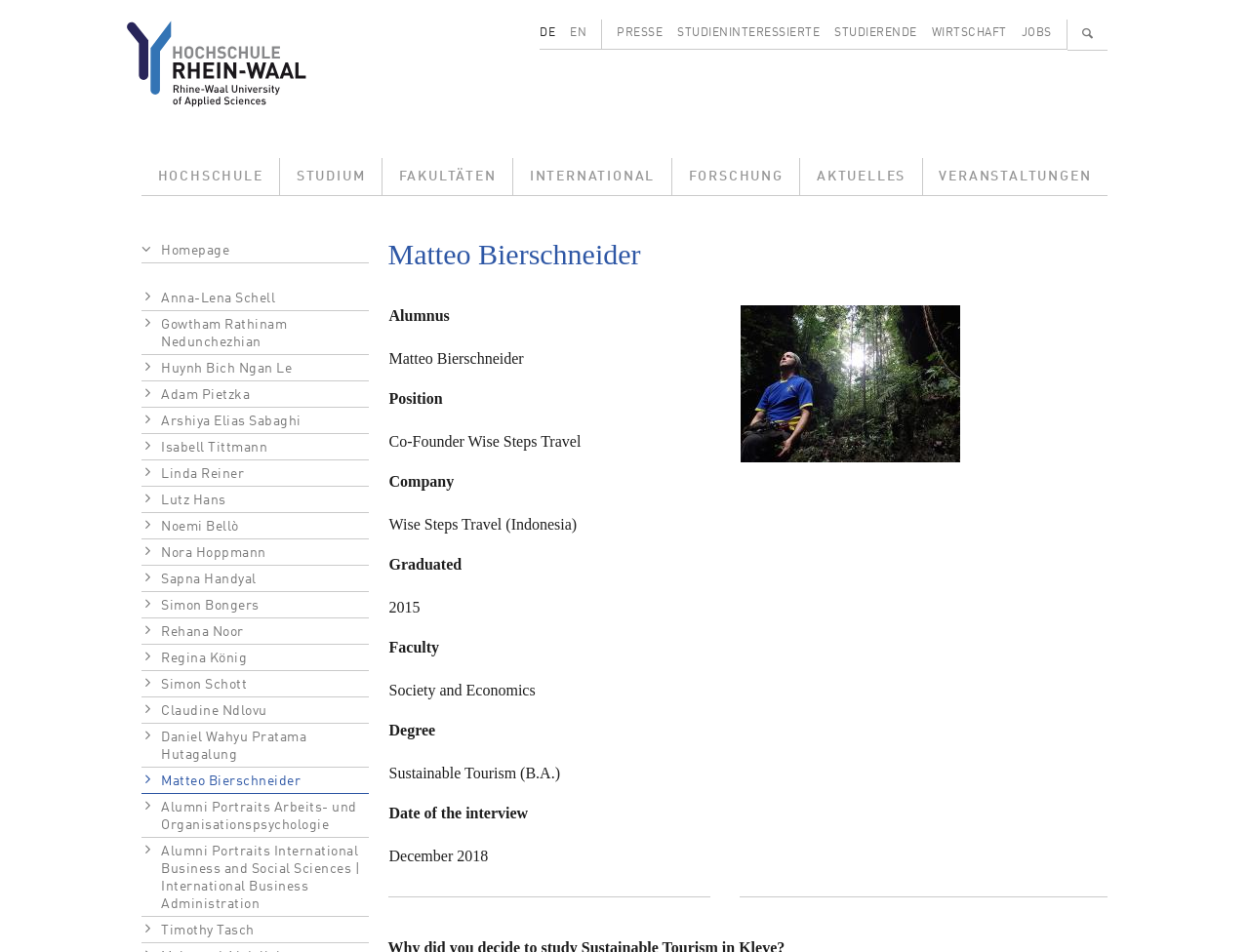Find the bounding box coordinates of the clickable area required to complete the following action: "View the profile of Matteo Bierschneider".

[0.113, 0.806, 0.295, 0.834]